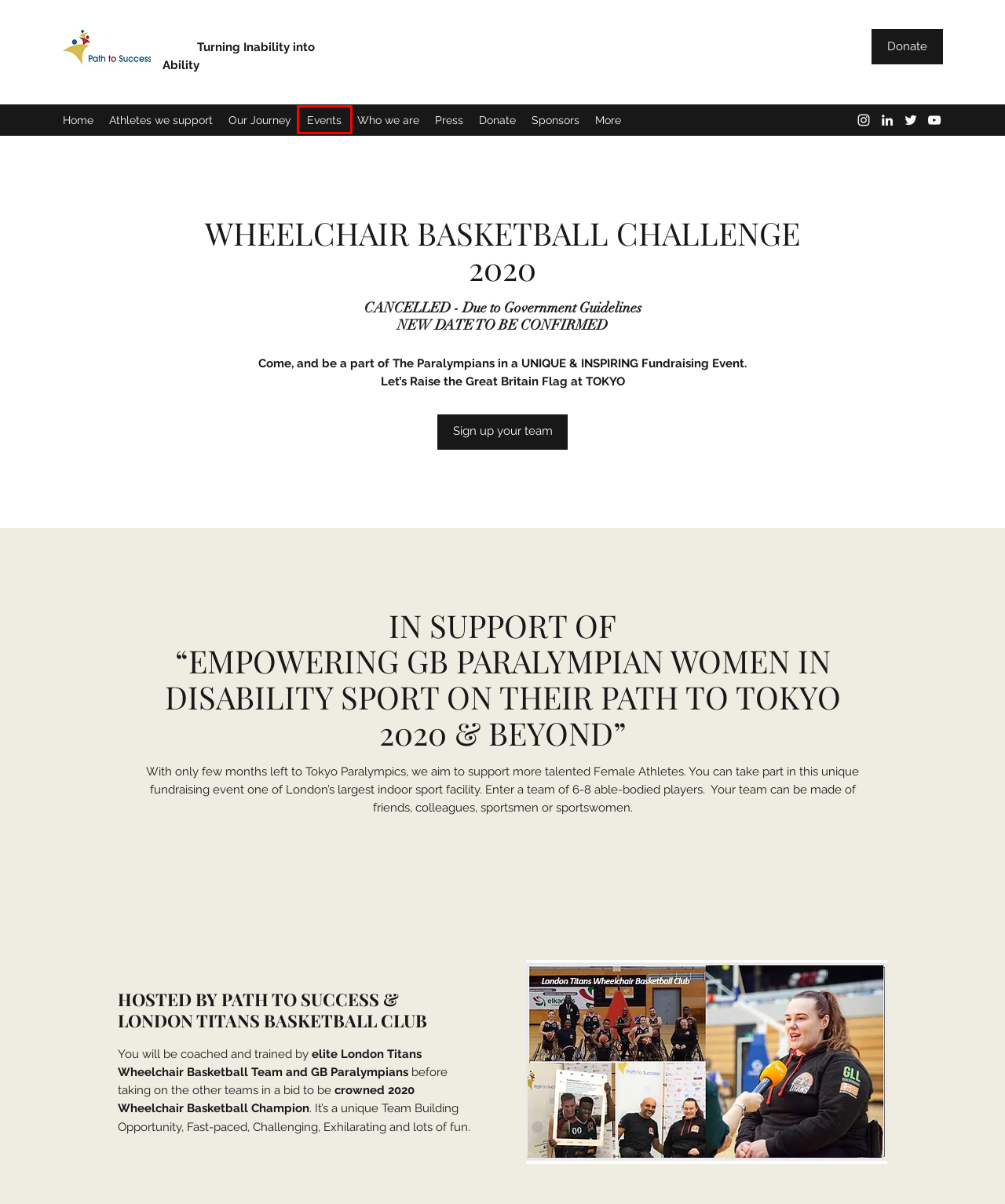You are given a webpage screenshot where a red bounding box highlights an element. Determine the most fitting webpage description for the new page that loads after clicking the element within the red bounding box. Here are the candidates:
A. Athletes we support | Path to Success
B. Press | Path to Success
C. Who we are | Path to Success
D. Events | Path to Success
E. Sponsors | Path to Success
F. Our Journey | Path to Success
G. Empowering Female Athletes | Path to Success | England
H. Donate | Path to Success

D